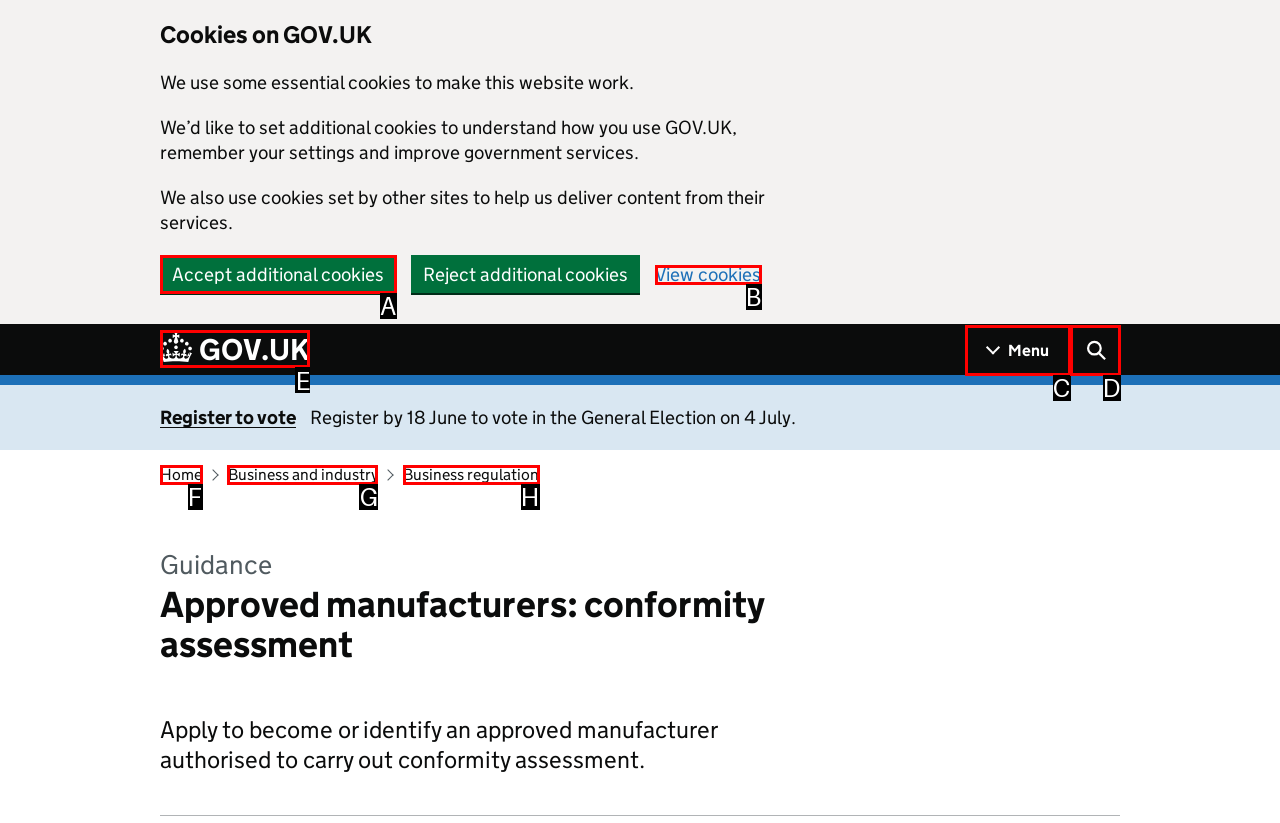Identify the appropriate lettered option to execute the following task: Go to the GOV.UK homepage
Respond with the letter of the selected choice.

E